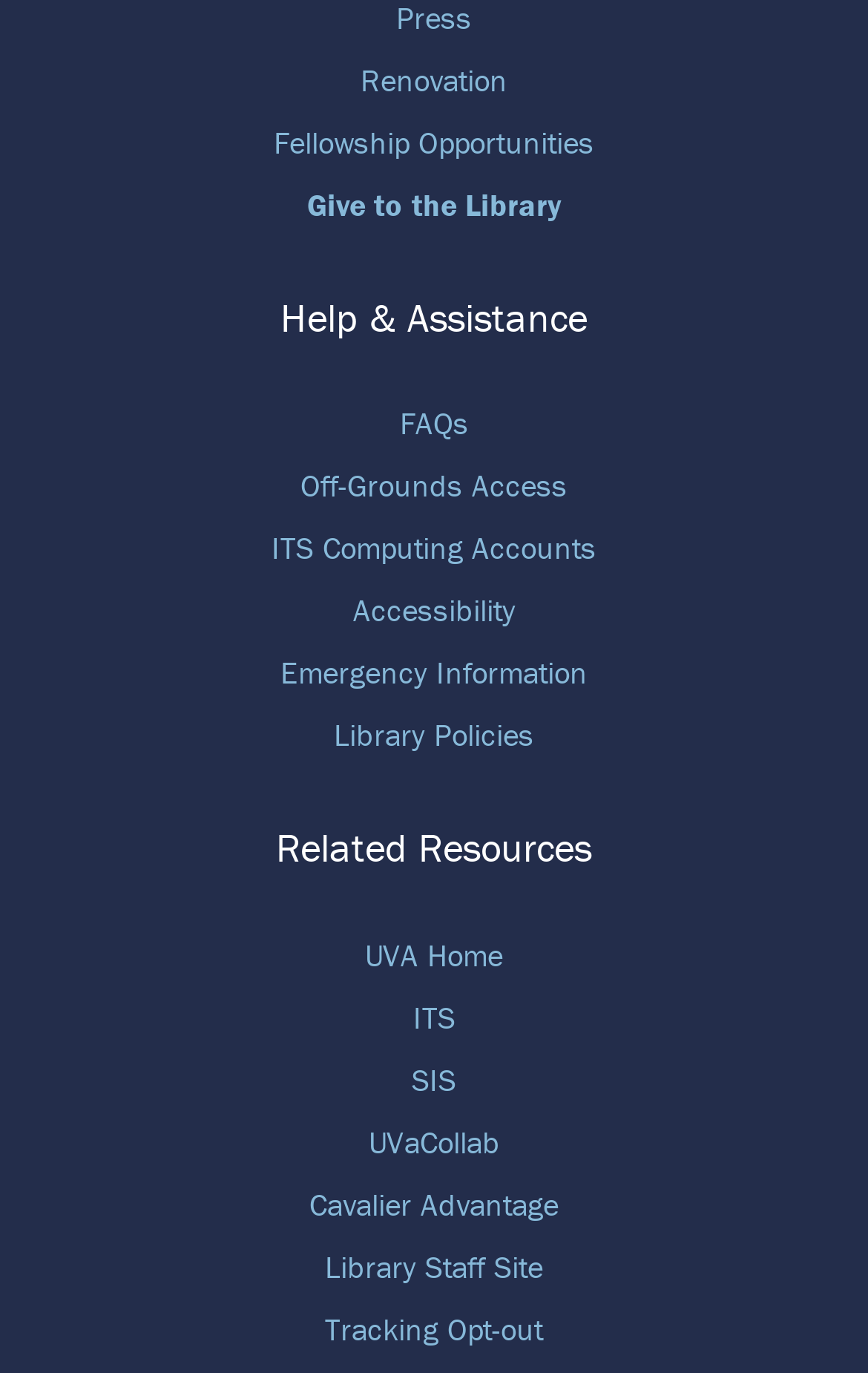Please find the bounding box coordinates of the element that you should click to achieve the following instruction: "review library policies". The coordinates should be presented as four float numbers between 0 and 1: [left, top, right, bottom].

[0.385, 0.521, 0.615, 0.55]